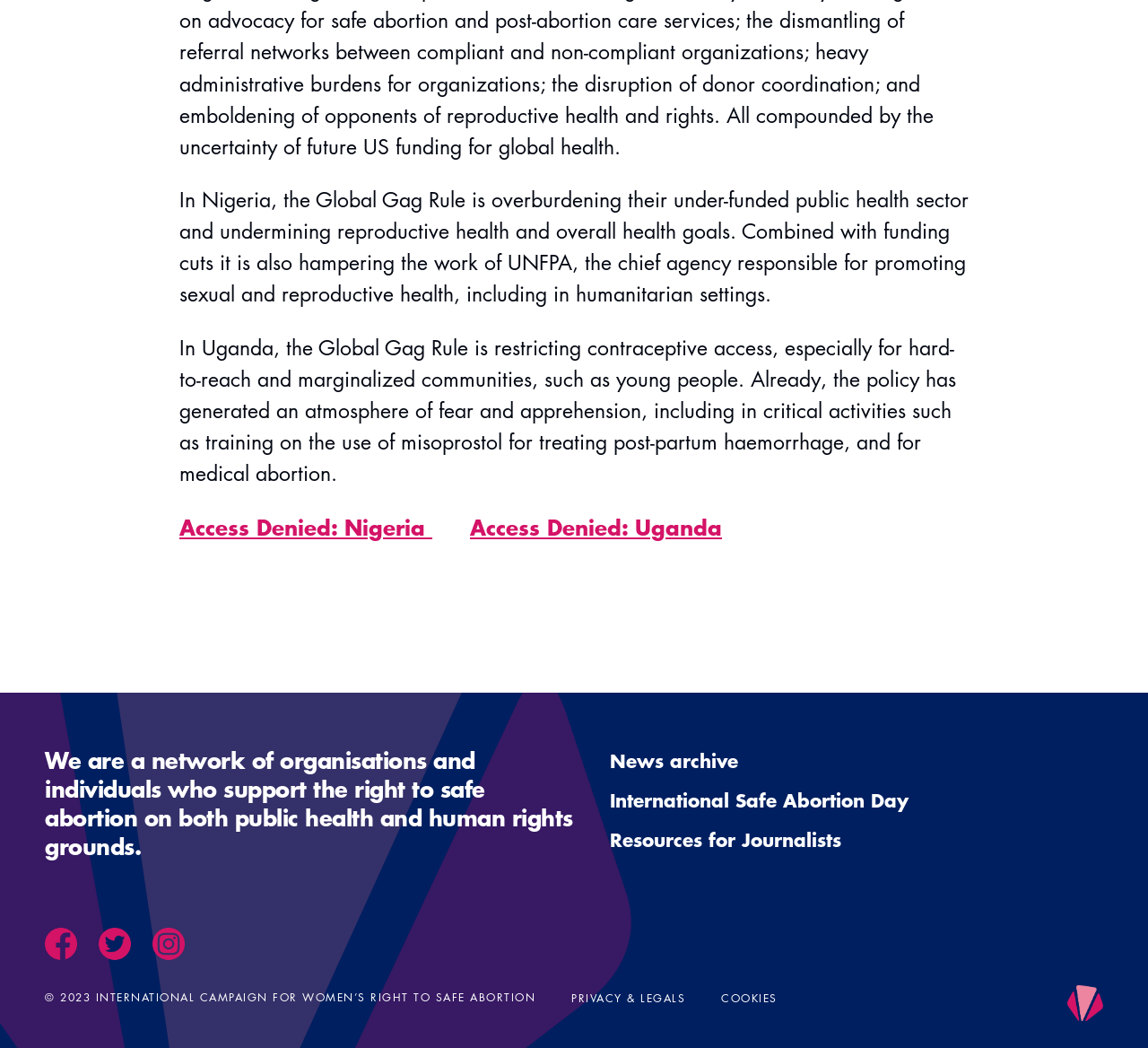Return the bounding box coordinates of the UI element that corresponds to this description: "International Safe Abortion Day". The coordinates must be given as four float numbers in the range of 0 and 1, [left, top, right, bottom].

[0.531, 0.752, 0.791, 0.774]